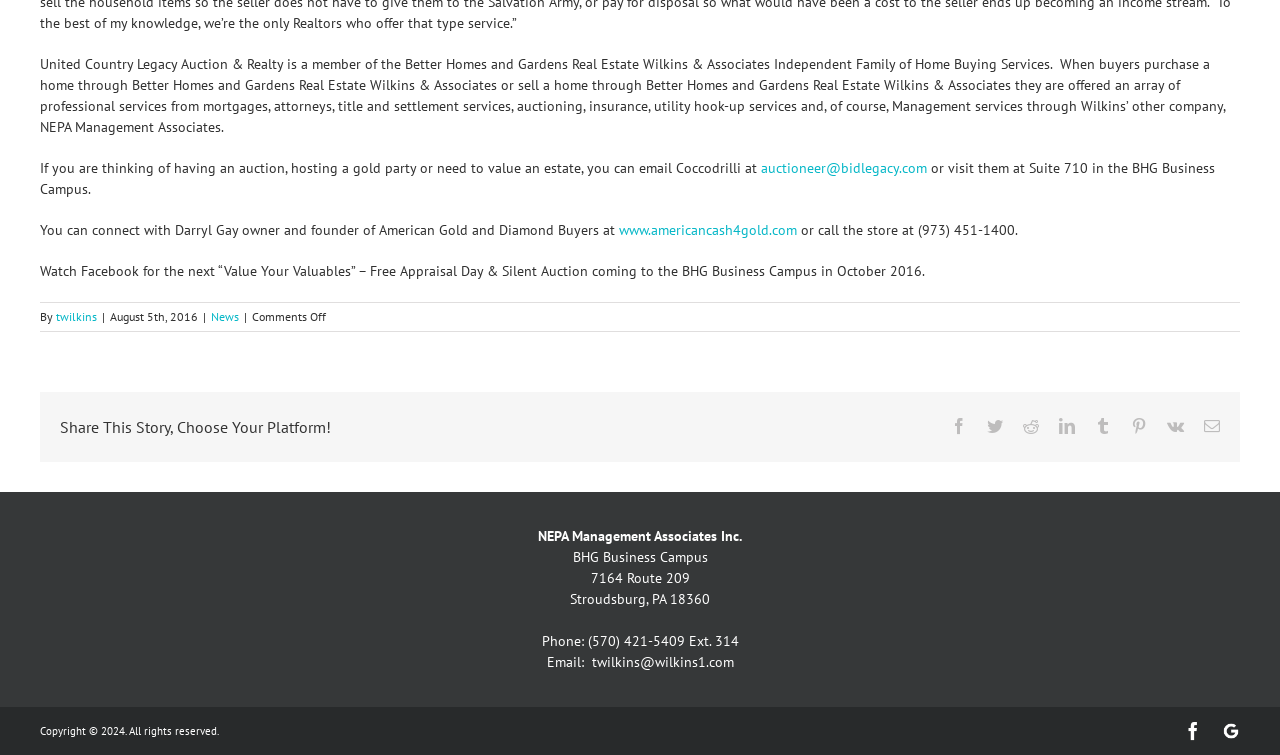Locate the bounding box coordinates of the element that needs to be clicked to carry out the instruction: "Email auctioneer". The coordinates should be given as four float numbers ranging from 0 to 1, i.e., [left, top, right, bottom].

[0.595, 0.211, 0.724, 0.235]